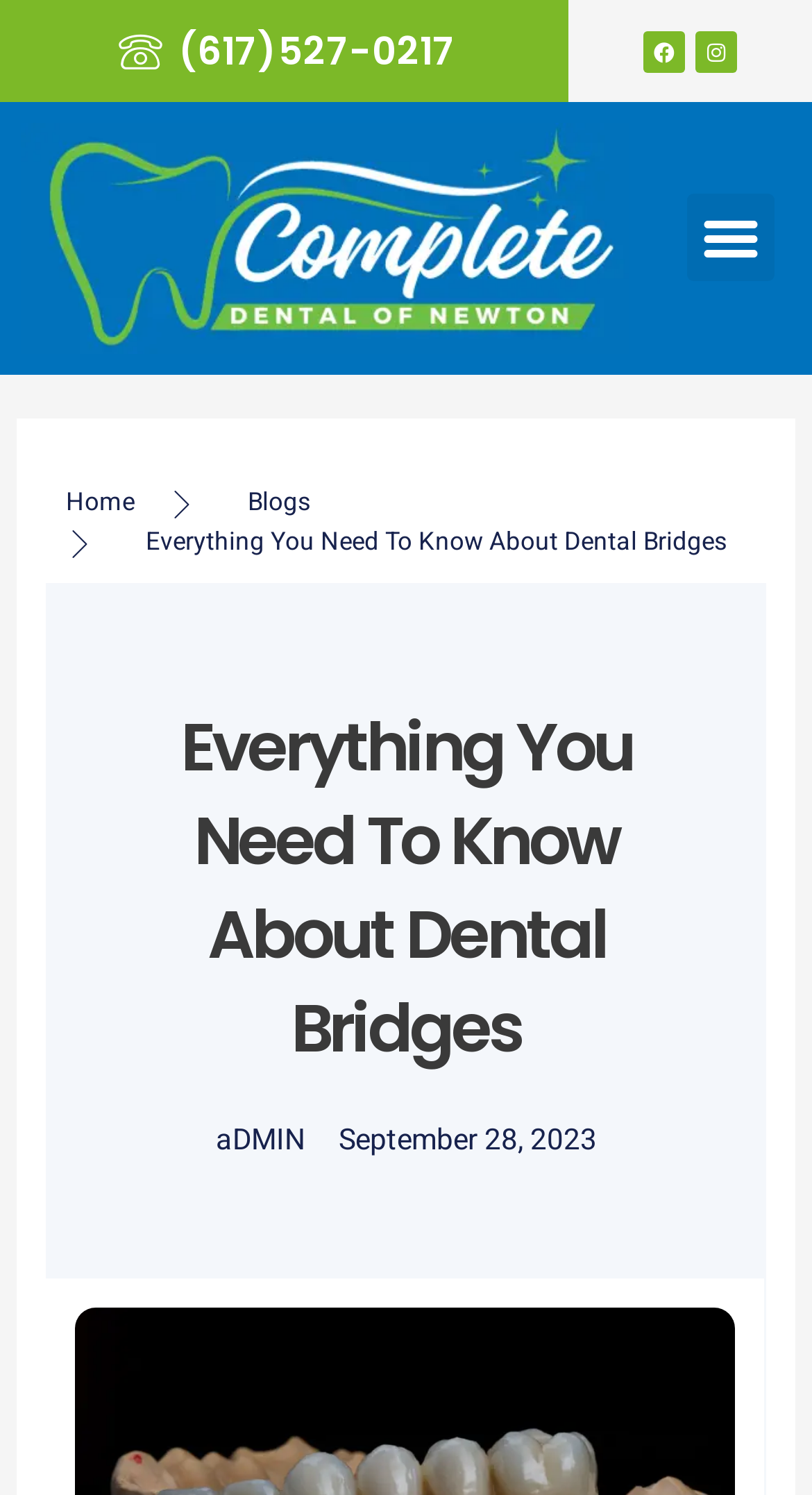Kindly provide the bounding box coordinates of the section you need to click on to fulfill the given instruction: "Call the office".

[0.22, 0.016, 0.561, 0.051]